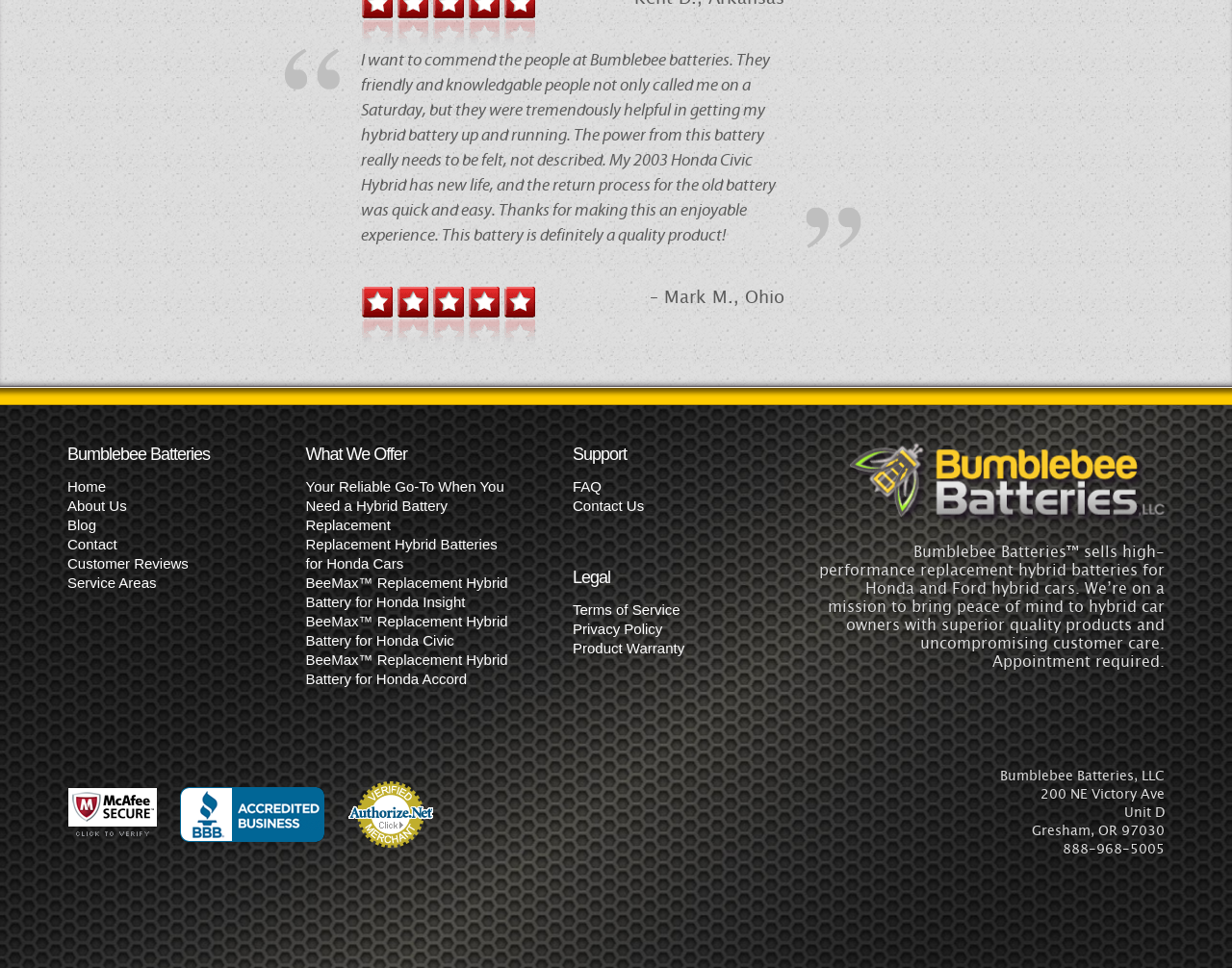Find the bounding box coordinates of the clickable region needed to perform the following instruction: "Click on 'Home'". The coordinates should be provided as four float numbers between 0 and 1, i.e., [left, top, right, bottom].

[0.055, 0.494, 0.086, 0.511]